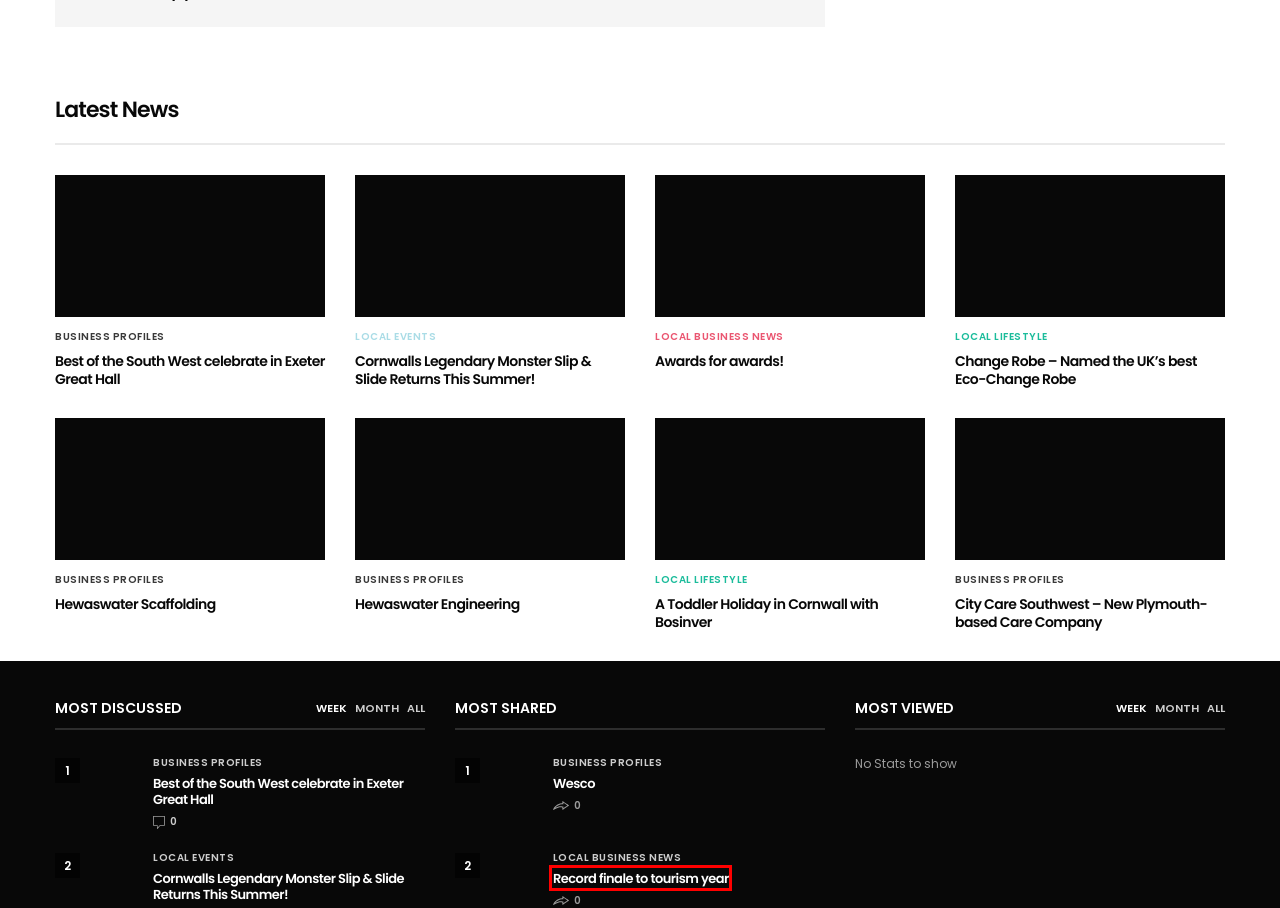A screenshot of a webpage is given, marked with a red bounding box around a UI element. Please select the most appropriate webpage description that fits the new page after clicking the highlighted element. Here are the candidates:
A. Technology - Devon Cornwall News
B. June in Cornwall - things to do in Devon Cornwall news
C. Wesco - things to do in Devon Cornwall news
D. City Care Southwest - New Plymouth-based Care Company - things to do in Devon Cornwall news
E. Top 10 coastal restaurants in Cornwall - things to do in Devon Cornwall news
F. A Toddler Holiday in Cornwall with Bosinver - things to do in Devon Cornwall news
G. Record finale to tourism year - things to do in Devon Cornwall news
H. Awards for awards! - things to do in Devon Cornwall news

G